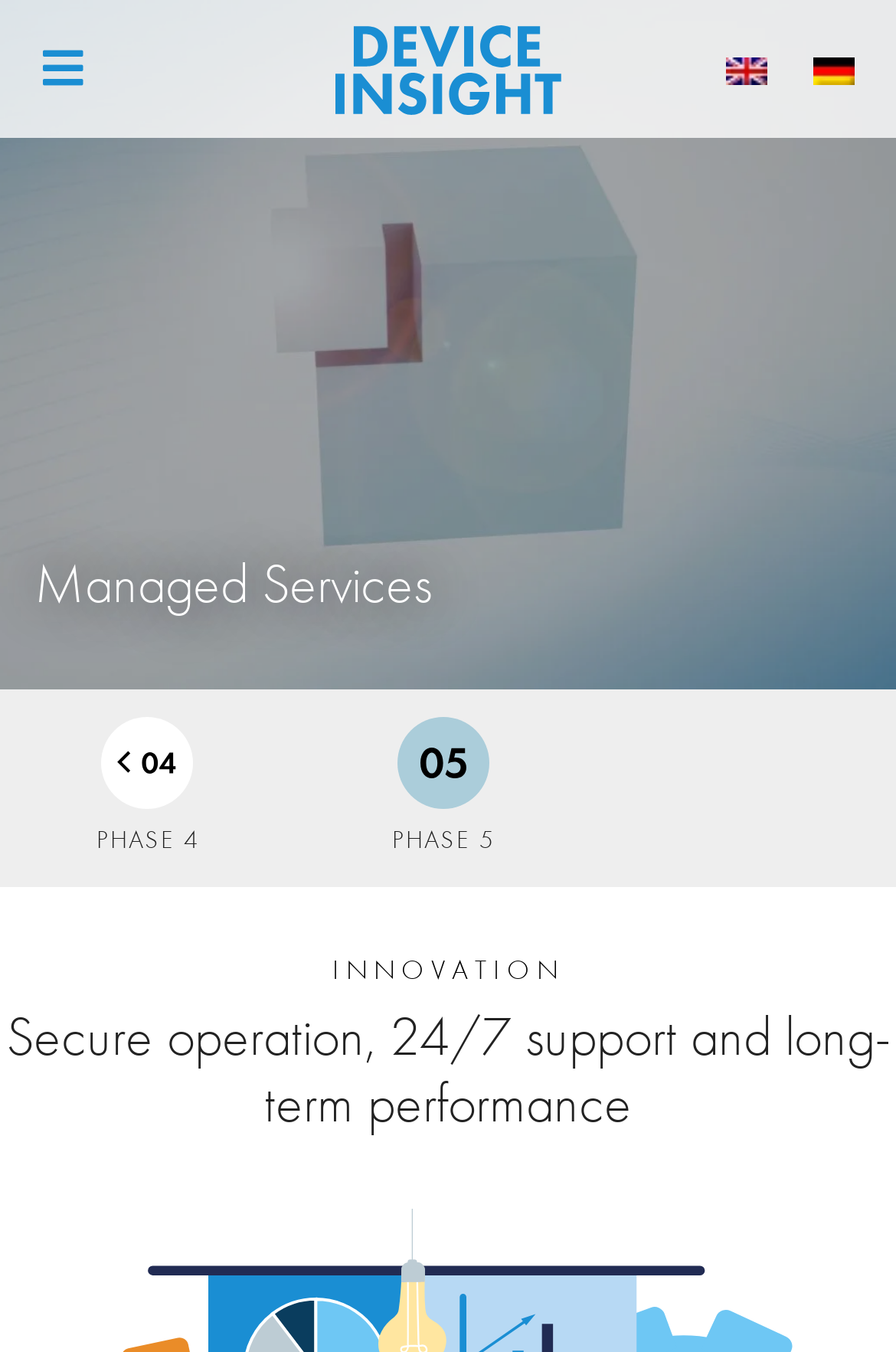Summarize the webpage in an elaborate manner.

The webpage is about Device Insight's Managed Services for IoT solutions. At the top left corner, there is a link with no text. Next to it, on the top center, is an image with the text "DI", which is likely the company logo. On the top right corner, there are two links, "English" and "German", each accompanied by a small flag icon, indicating language options.

Below the language options, there is a large heading that spans almost the entire width of the page, reading "Managed Services". Underneath this heading, there are two links, "PHASE 4" and "PHASE 5", positioned side by side, each with an accompanying image. These links and images are centered on the page.

Further down, there is a static text element with the word "INNOVATION". Below this text, there is another heading that spans the full width of the page, summarizing the benefits of Device Insight's Managed Services, including "Secure operation, 24/7 support and long-term performance".